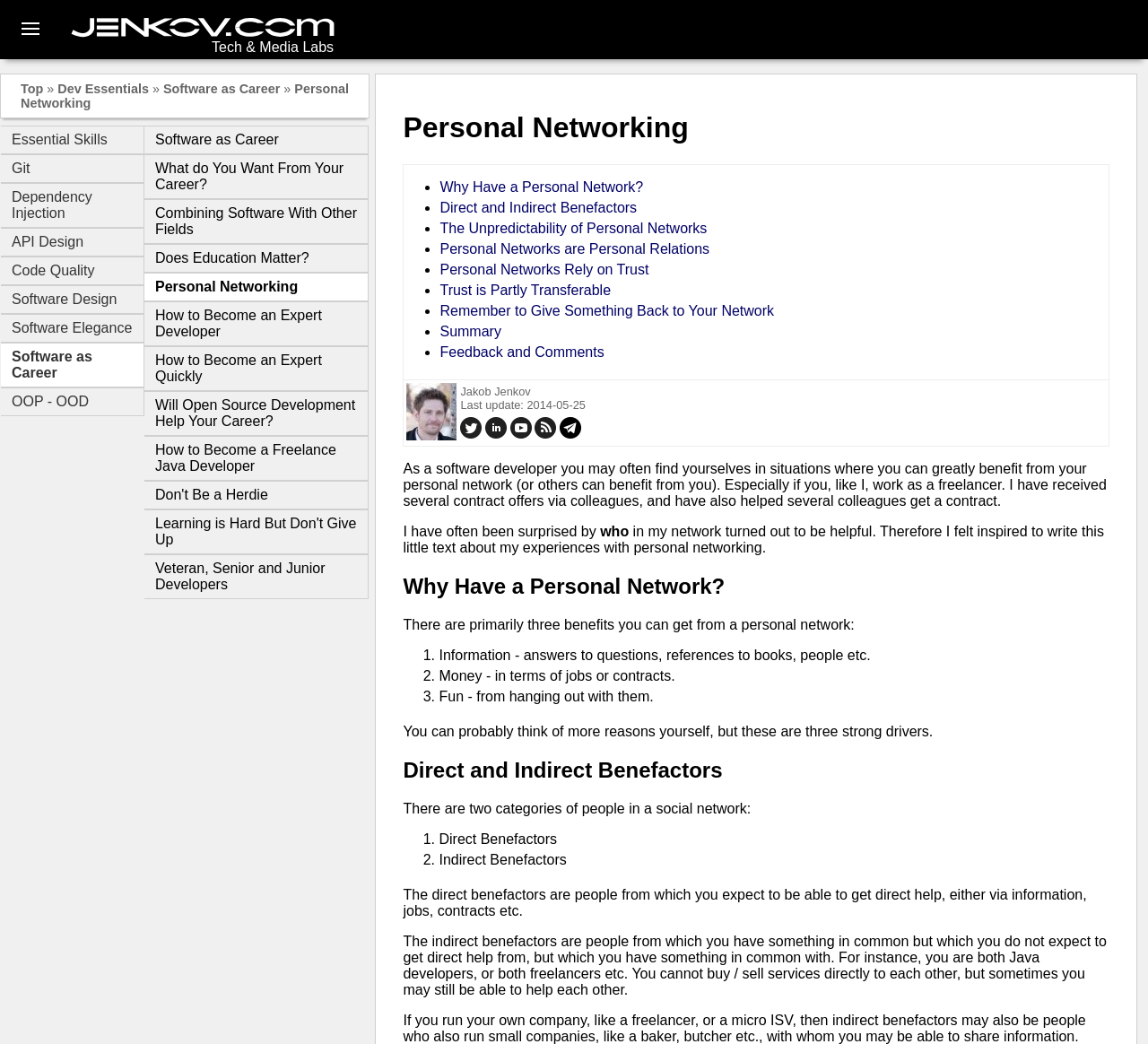Please locate the bounding box coordinates of the element that needs to be clicked to achieve the following instruction: "Click on the 'Personal Networking' link". The coordinates should be four float numbers between 0 and 1, i.e., [left, top, right, bottom].

[0.018, 0.078, 0.304, 0.106]